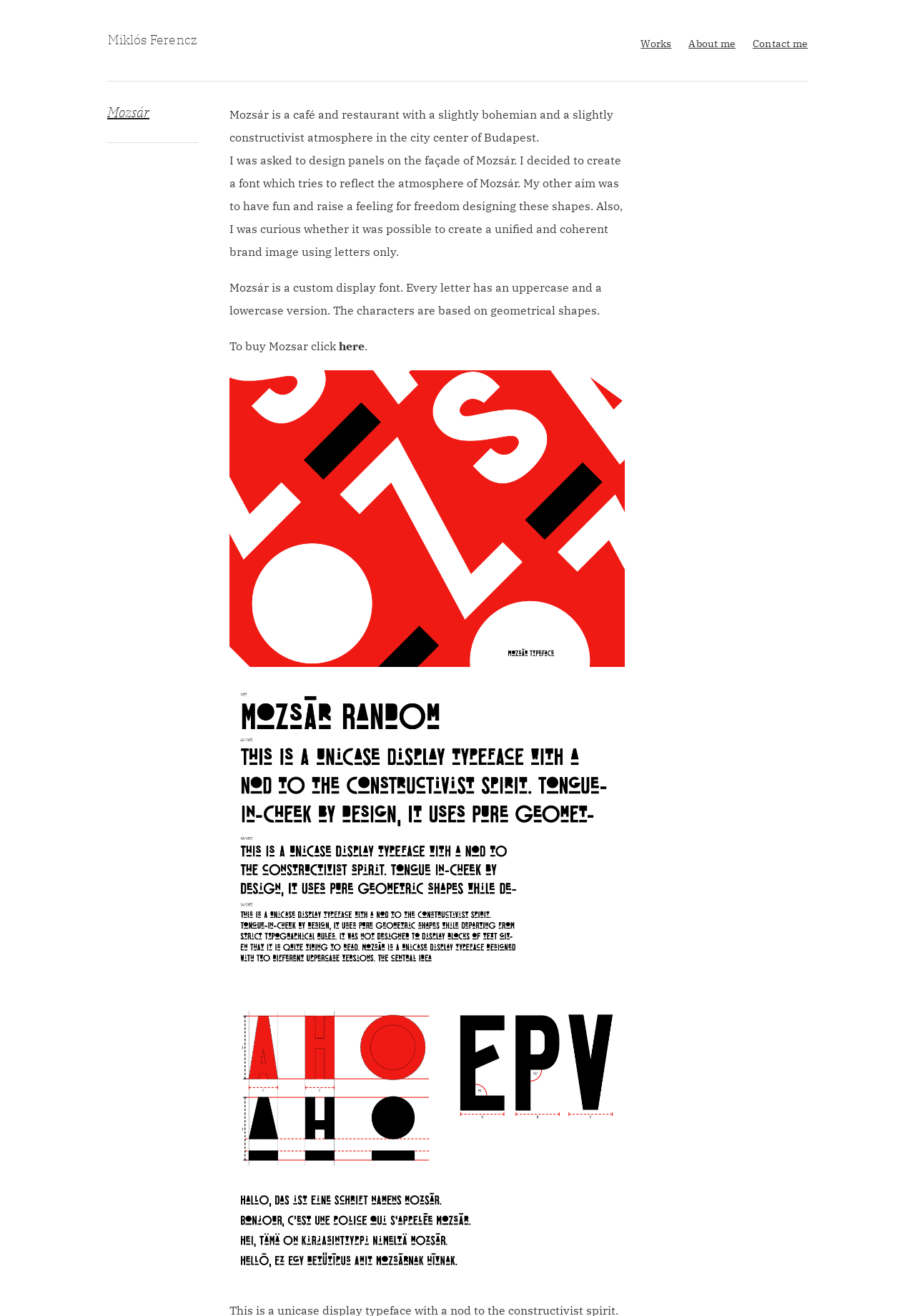Show the bounding box coordinates of the region that should be clicked to follow the instruction: "Click on Contact me."

[0.823, 0.028, 0.883, 0.037]